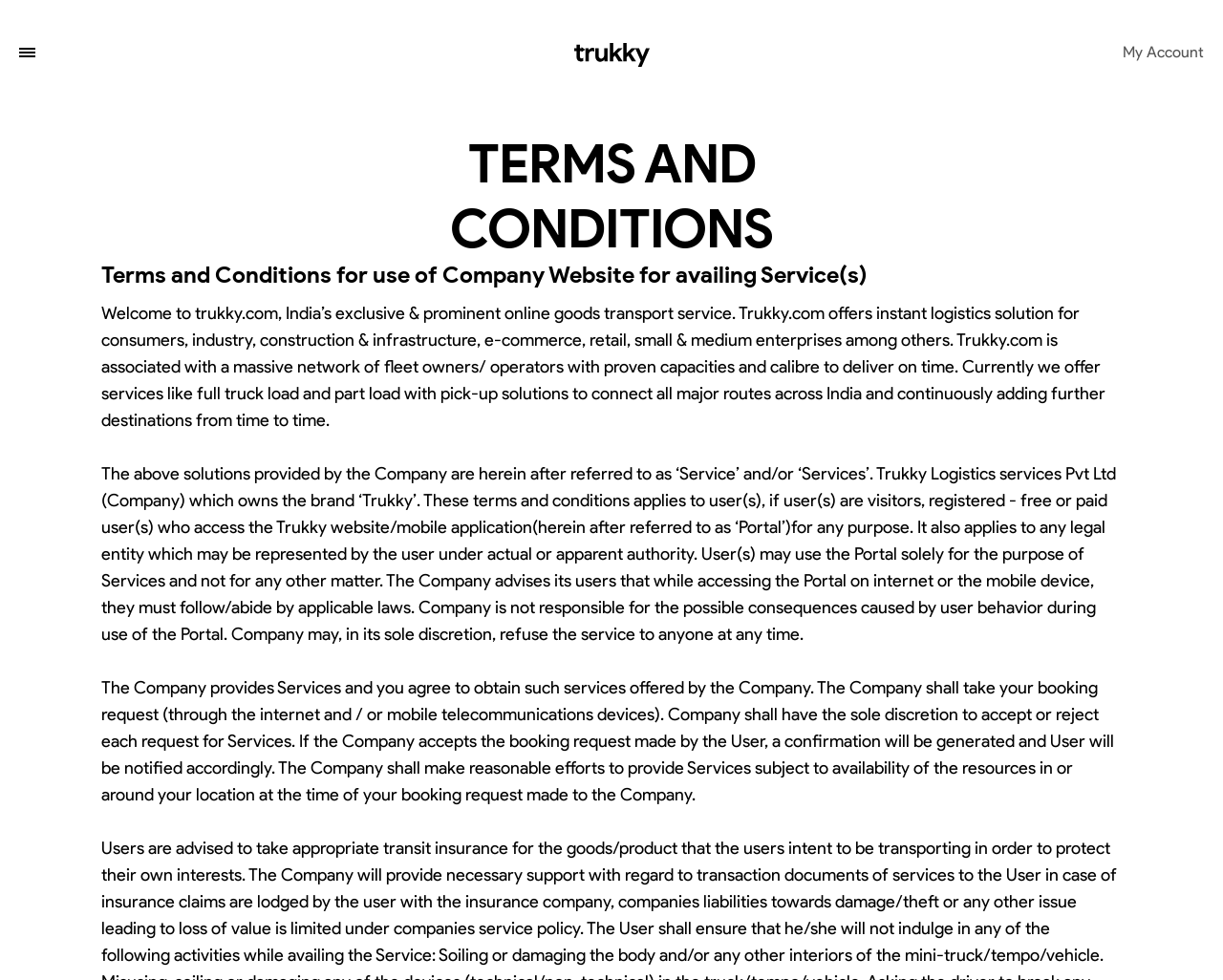Determine the bounding box for the UI element as described: "My Account". The coordinates should be represented as four float numbers between 0 and 1, formatted as [left, top, right, bottom].

[0.918, 0.044, 0.984, 0.067]